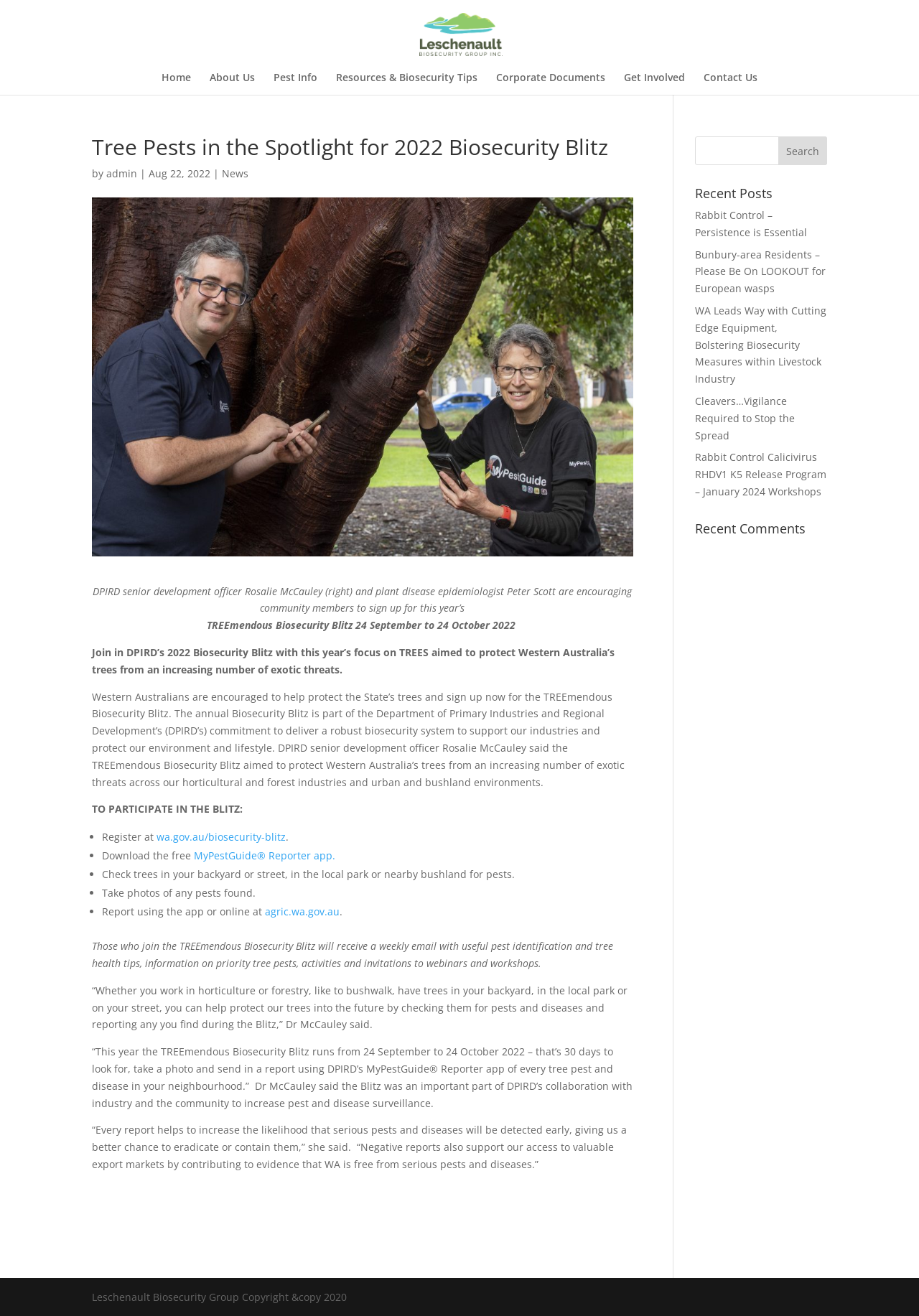Bounding box coordinates should be provided in the format (top-left x, top-left y, bottom-right x, bottom-right y) with all values between 0 and 1. Identify the bounding box for this UI element: Corporate Documents

[0.54, 0.055, 0.659, 0.072]